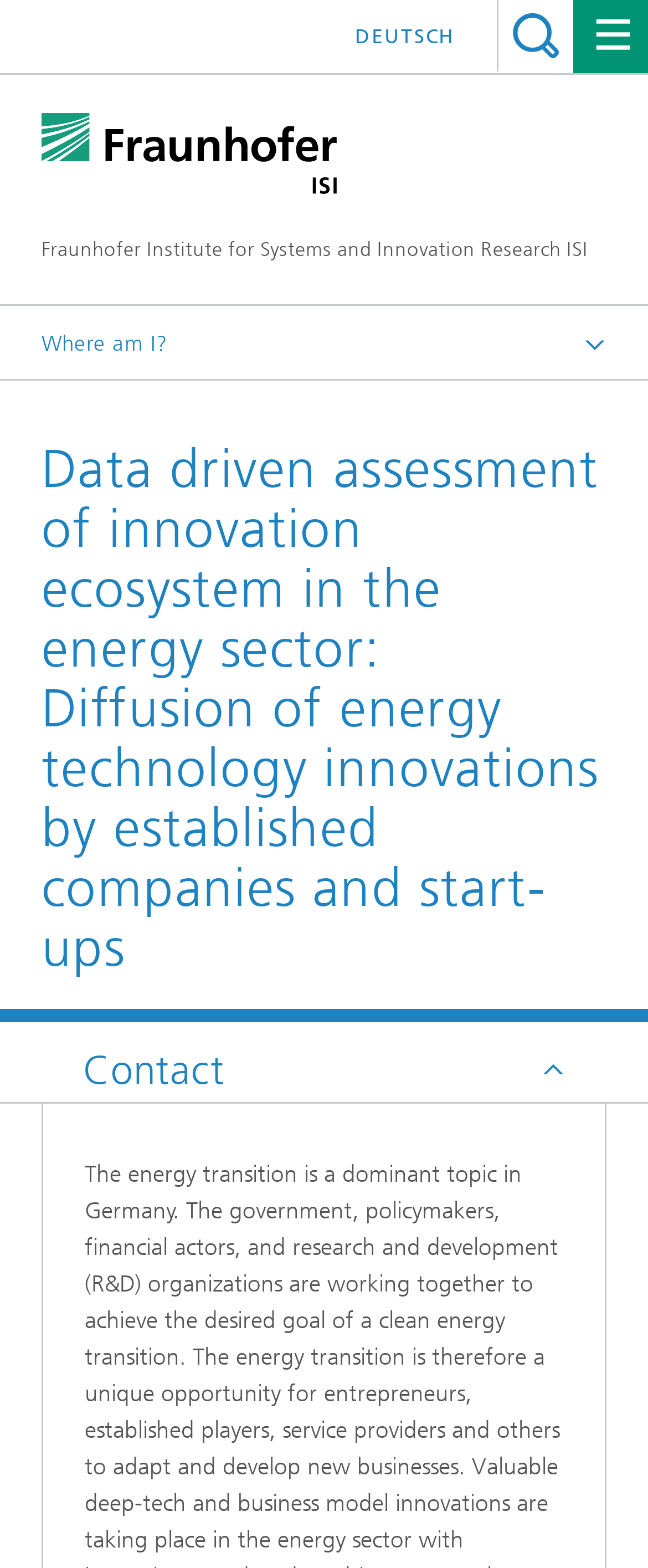Please identify the bounding box coordinates of the element's region that should be clicked to execute the following instruction: "Visit Fraunhofer Institute for Systems and Innovation Research ISI". The bounding box coordinates must be four float numbers between 0 and 1, i.e., [left, top, right, bottom].

[0.064, 0.152, 0.908, 0.166]